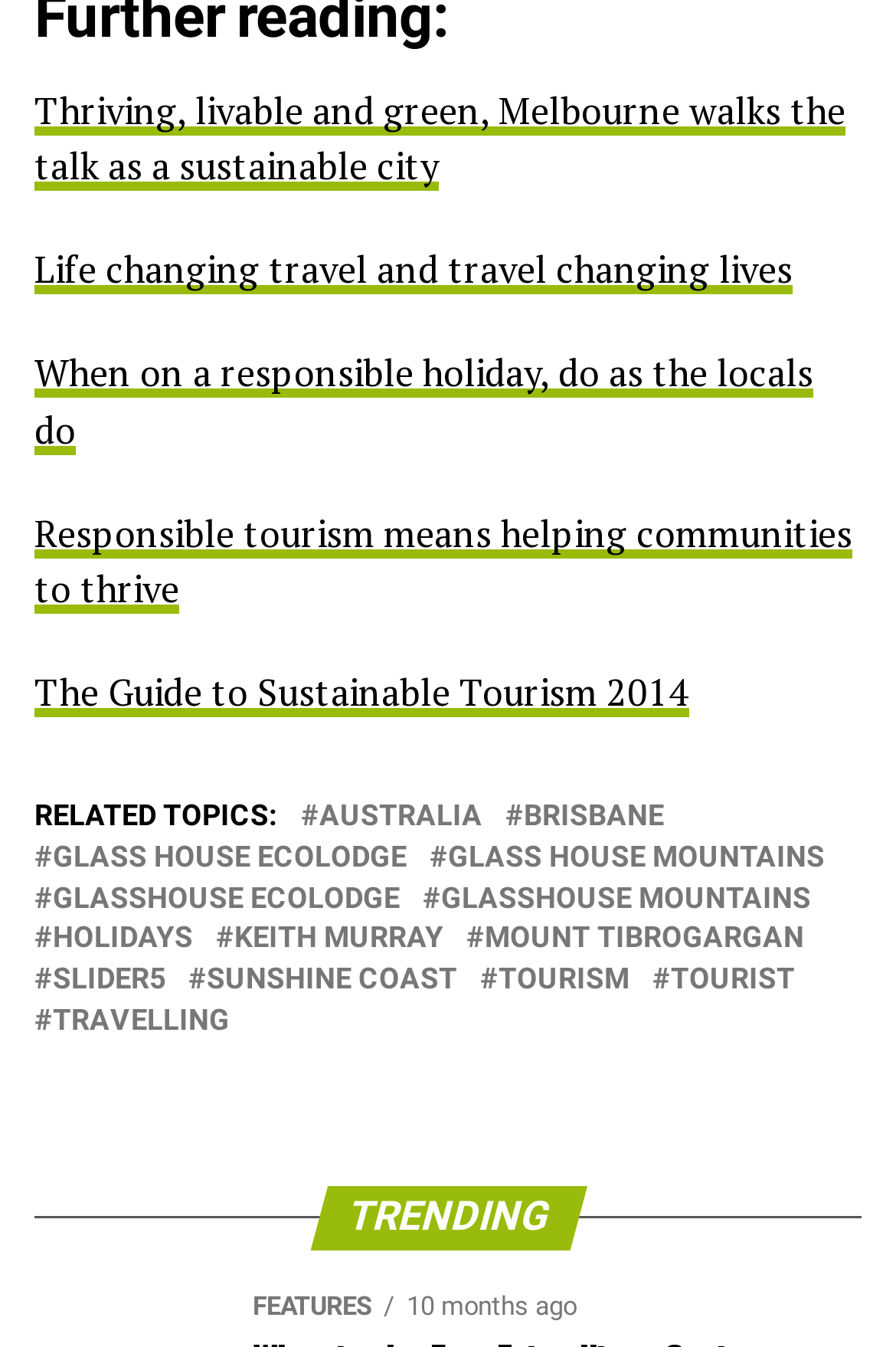Find the bounding box coordinates of the element you need to click on to perform this action: 'Discover holidays'. The coordinates should be represented by four float values between 0 and 1, in the format [left, top, right, bottom].

[0.059, 0.687, 0.215, 0.709]